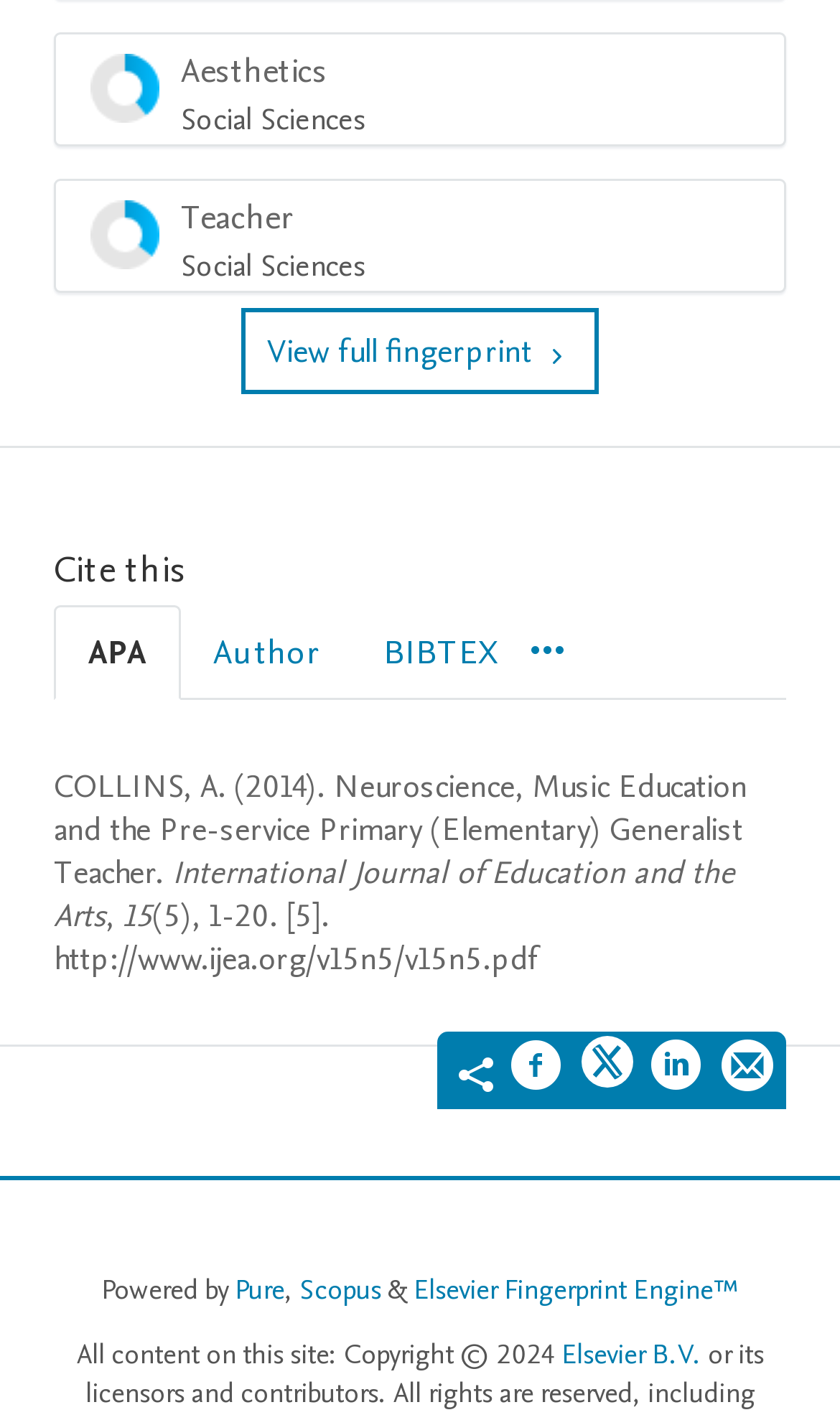Please identify the bounding box coordinates of the element's region that should be clicked to execute the following instruction: "Cite this in APA style". The bounding box coordinates must be four float numbers between 0 and 1, i.e., [left, top, right, bottom].

[0.064, 0.426, 0.215, 0.492]